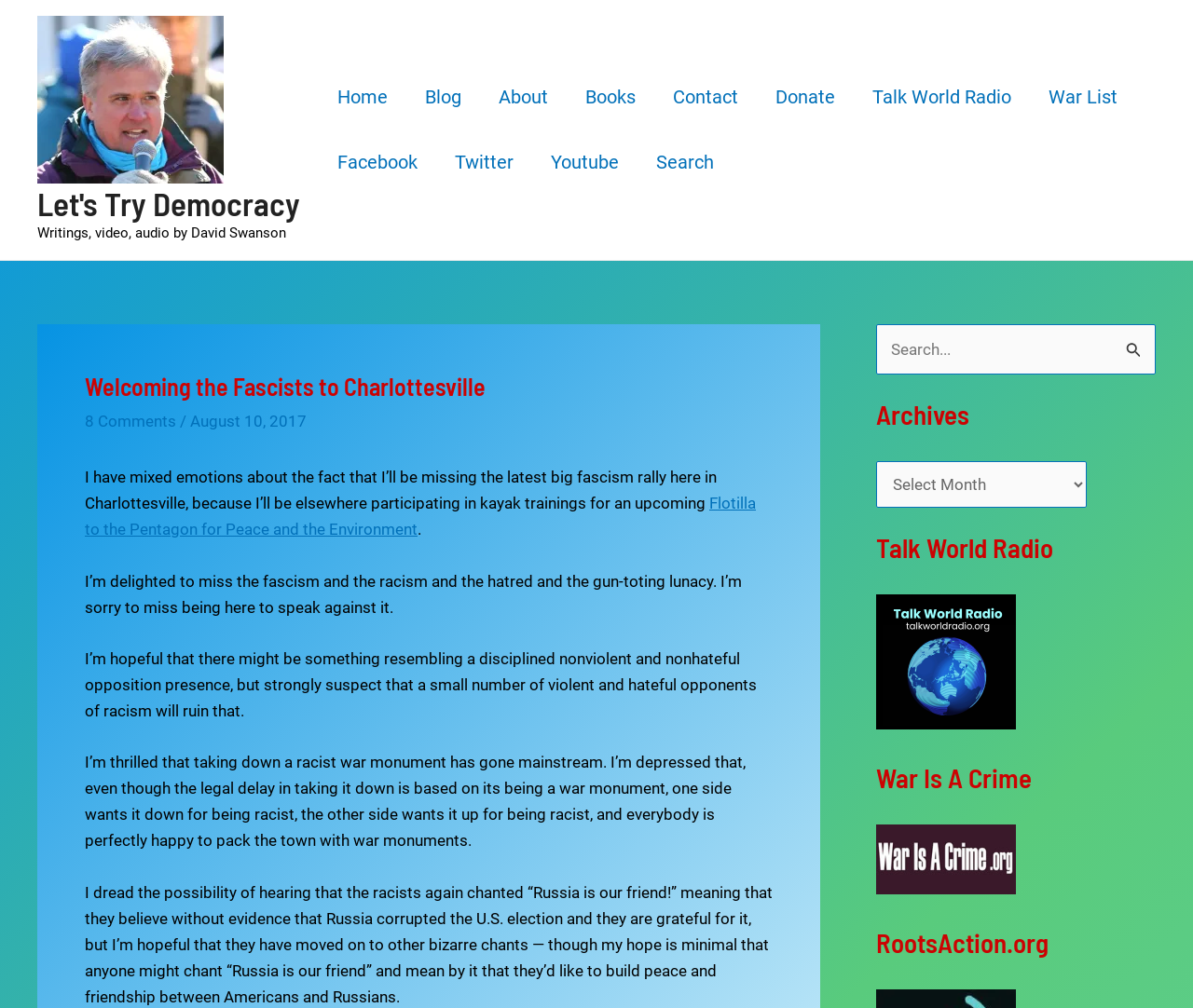What is the name of the website?
Based on the visual details in the image, please answer the question thoroughly.

The name of the website can be found in the top-left corner of the webpage, where it says 'Let's Try Democracy' in a link format.